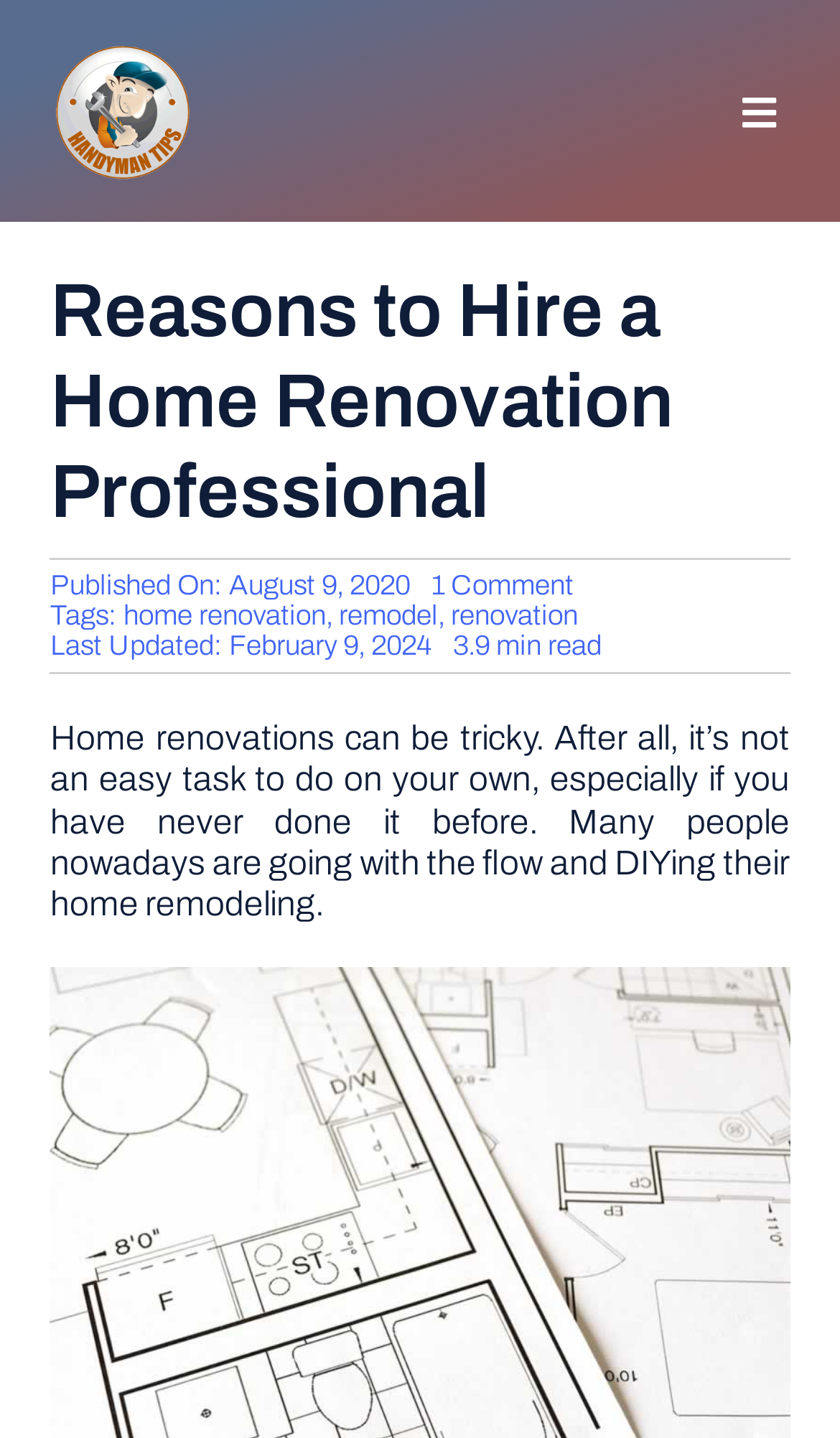Describe all visible elements and their arrangement on the webpage.

The webpage is about home renovations and the importance of hiring a professional. At the top left corner, there is a logo of "Handyman tips" with a link to the website. Below the logo, there is a navigation menu with a toggle button to expand or collapse it. 

The main heading "Reasons to Hire a Home Renovation Professional" is prominently displayed in the middle of the top section. Below the heading, there is a publication date "August 9, 2020" and a link to 1 comment on the article. 

On the same line, there are tags related to the article, including "home renovation", "remodel", and "renovation". The article's last updated date "February 9, 2024" and the estimated reading time "3.9 min read" are also displayed. 

The main content of the article starts below, discussing the challenges of home renovations and the trend of DIY home remodeling. 

At the bottom right corner, there is a "Go to Top" link with an arrow icon, allowing users to quickly navigate back to the top of the page.